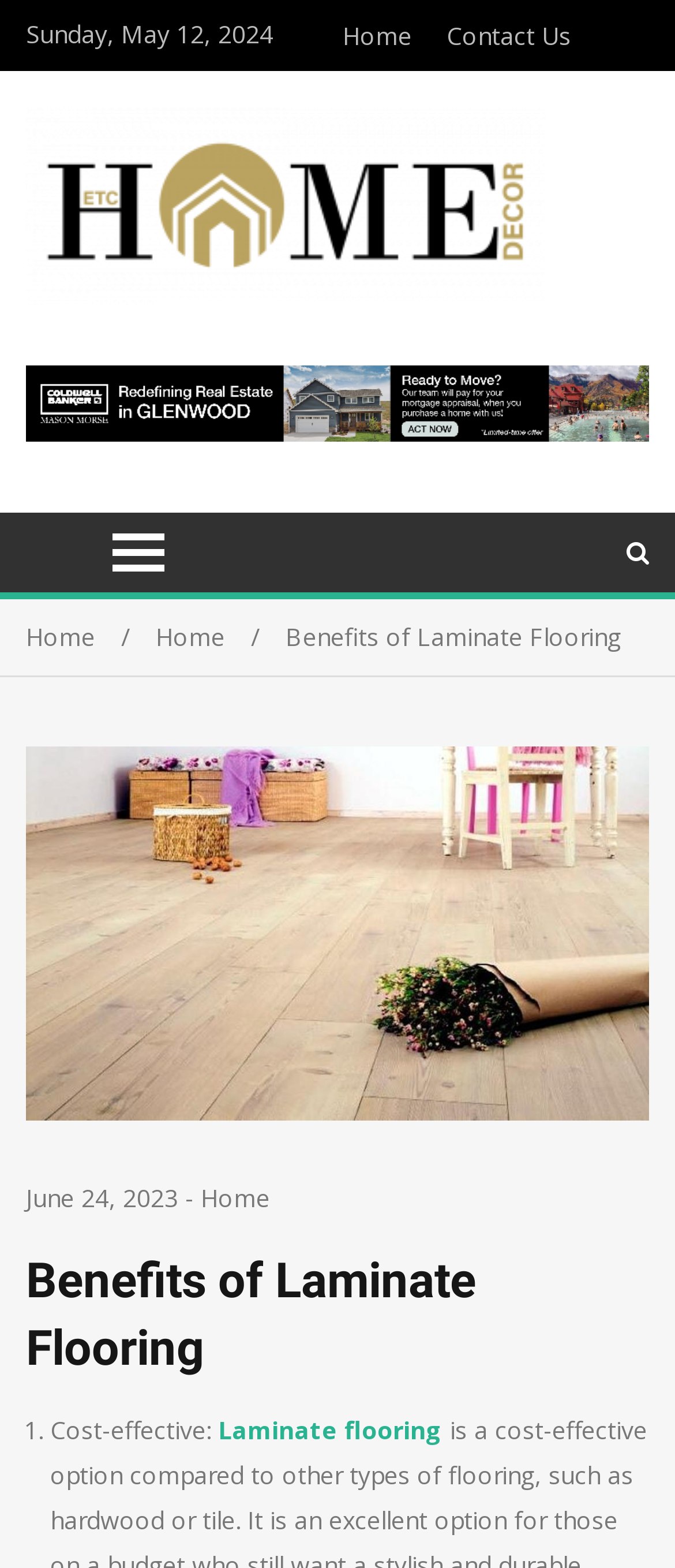What is the date of the latest article?
Using the visual information, answer the question in a single word or phrase.

June 24, 2023